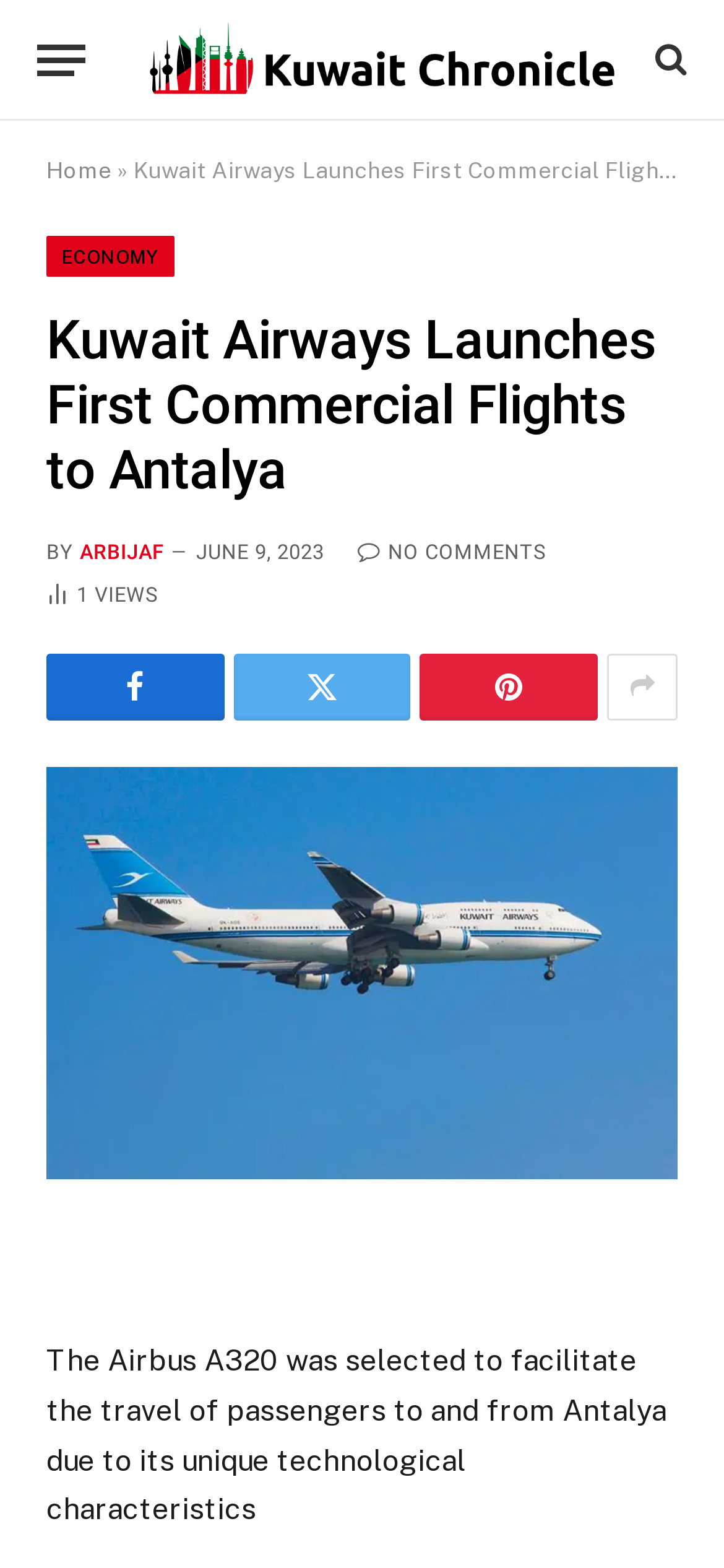Answer in one word or a short phrase: 
What is the type of aircraft used for the commercial flights?

Airbus A320